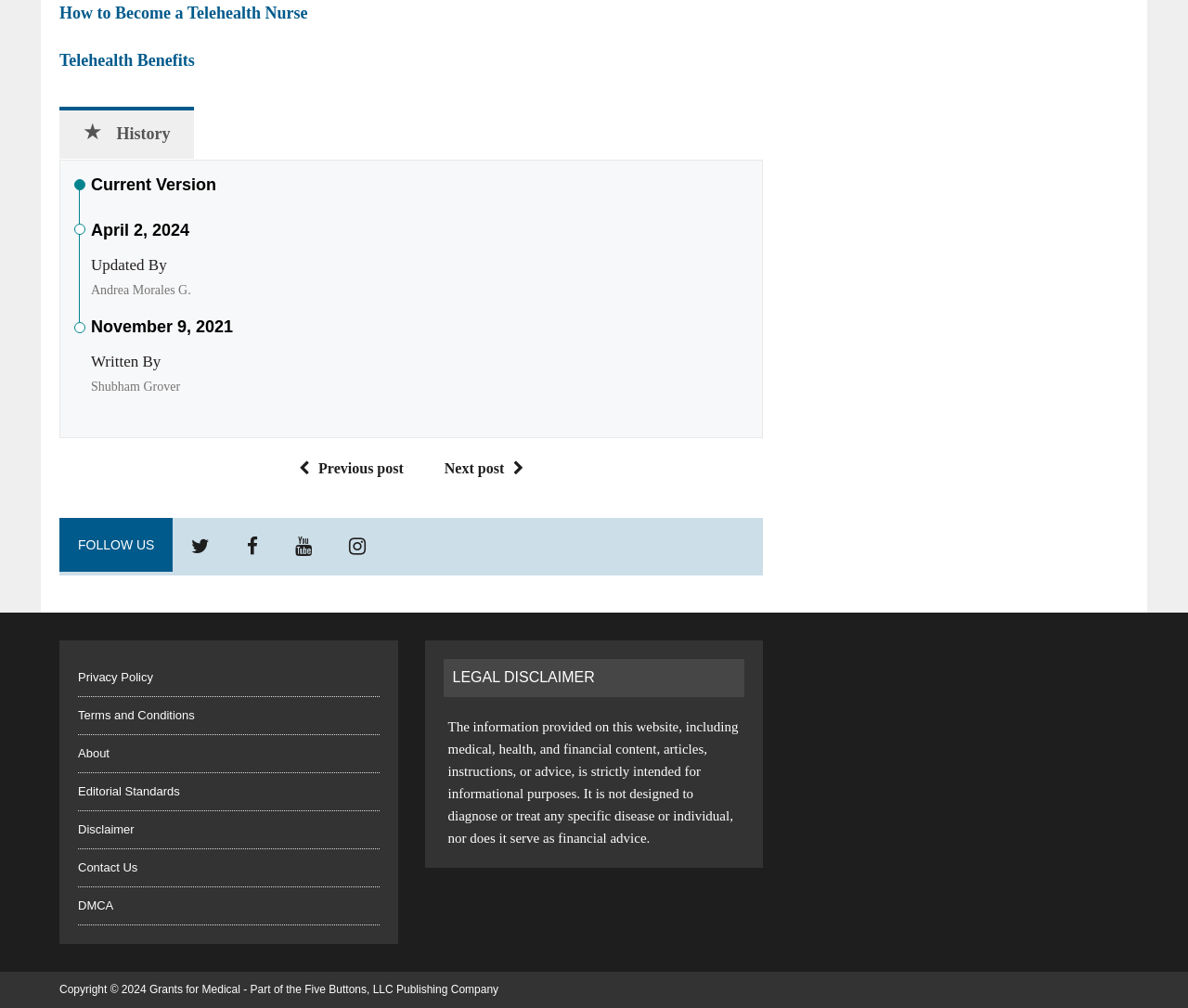What is the name of the publishing company?
Please give a detailed and thorough answer to the question, covering all relevant points.

I found the name of the publishing company by reading the copyright information at the bottom of the webpage, which states 'Part of the Five Buttons, LLC Publishing Company'.